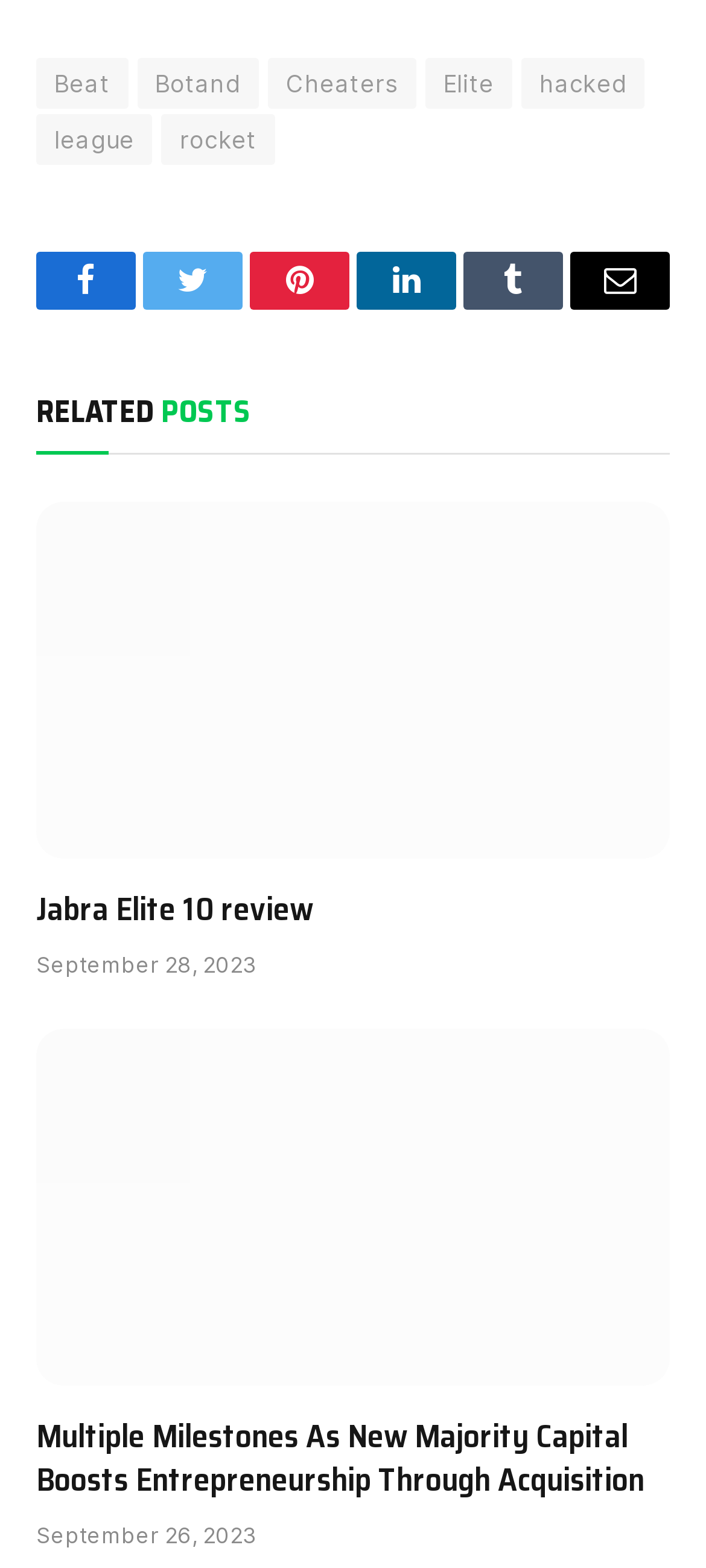Locate the bounding box coordinates of the clickable element to fulfill the following instruction: "View blog posts". Provide the coordinates as four float numbers between 0 and 1 in the format [left, top, right, bottom].

None